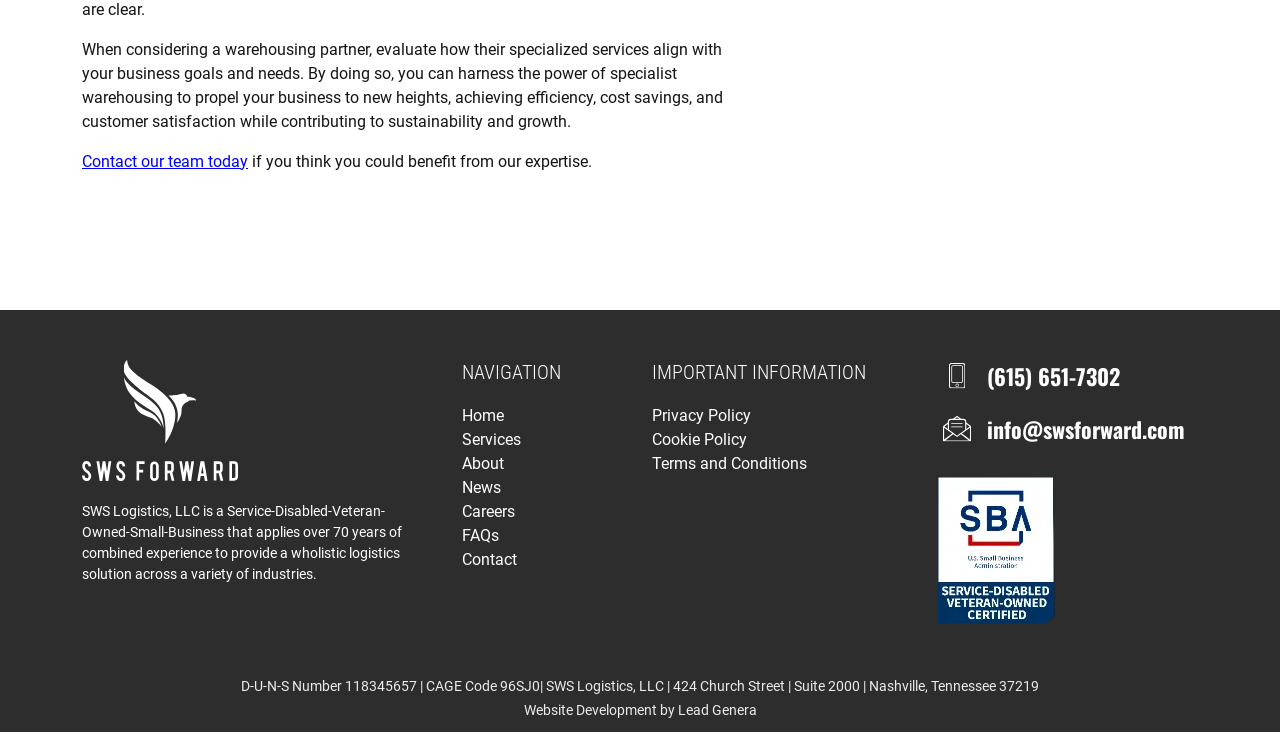Highlight the bounding box coordinates of the element that should be clicked to carry out the following instruction: "Learn more about services". The coordinates must be given as four float numbers ranging from 0 to 1, i.e., [left, top, right, bottom].

[0.361, 0.587, 0.407, 0.613]